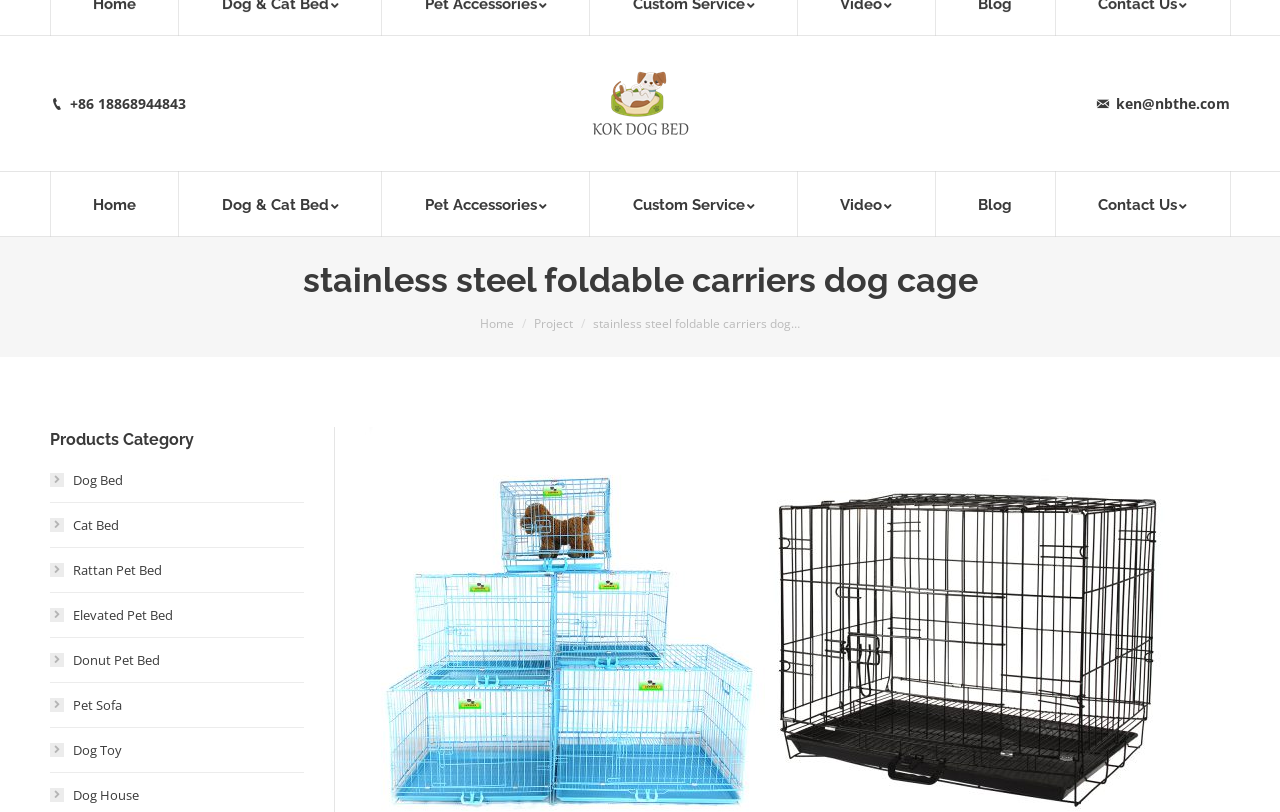Indicate the bounding box coordinates of the element that needs to be clicked to satisfy the following instruction: "Go to the home page". The coordinates should be four float numbers between 0 and 1, i.e., [left, top, right, bottom].

[0.039, 0.211, 0.14, 0.291]